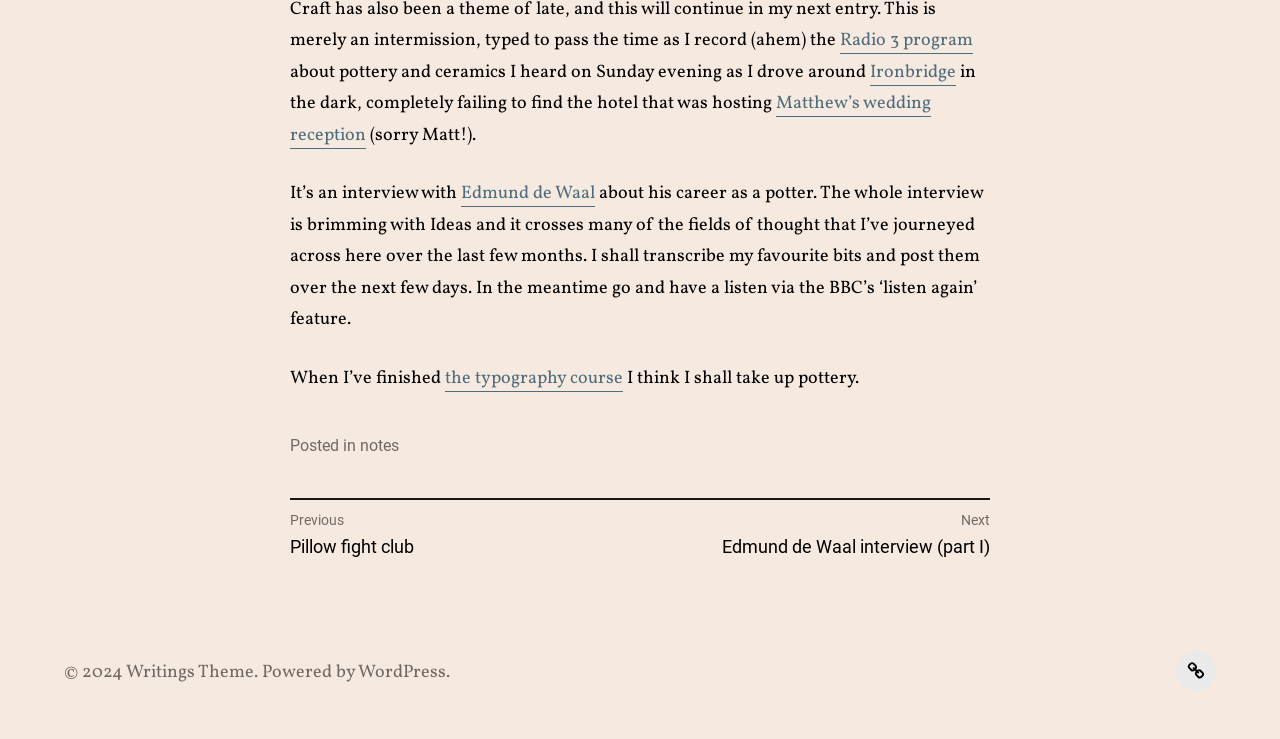Determine the bounding box coordinates for the UI element described. Format the coordinates as (top-left x, top-left y, bottom-right x, bottom-right y) and ensure all values are between 0 and 1. Element description: Matthew’s wedding reception

[0.227, 0.123, 0.727, 0.201]